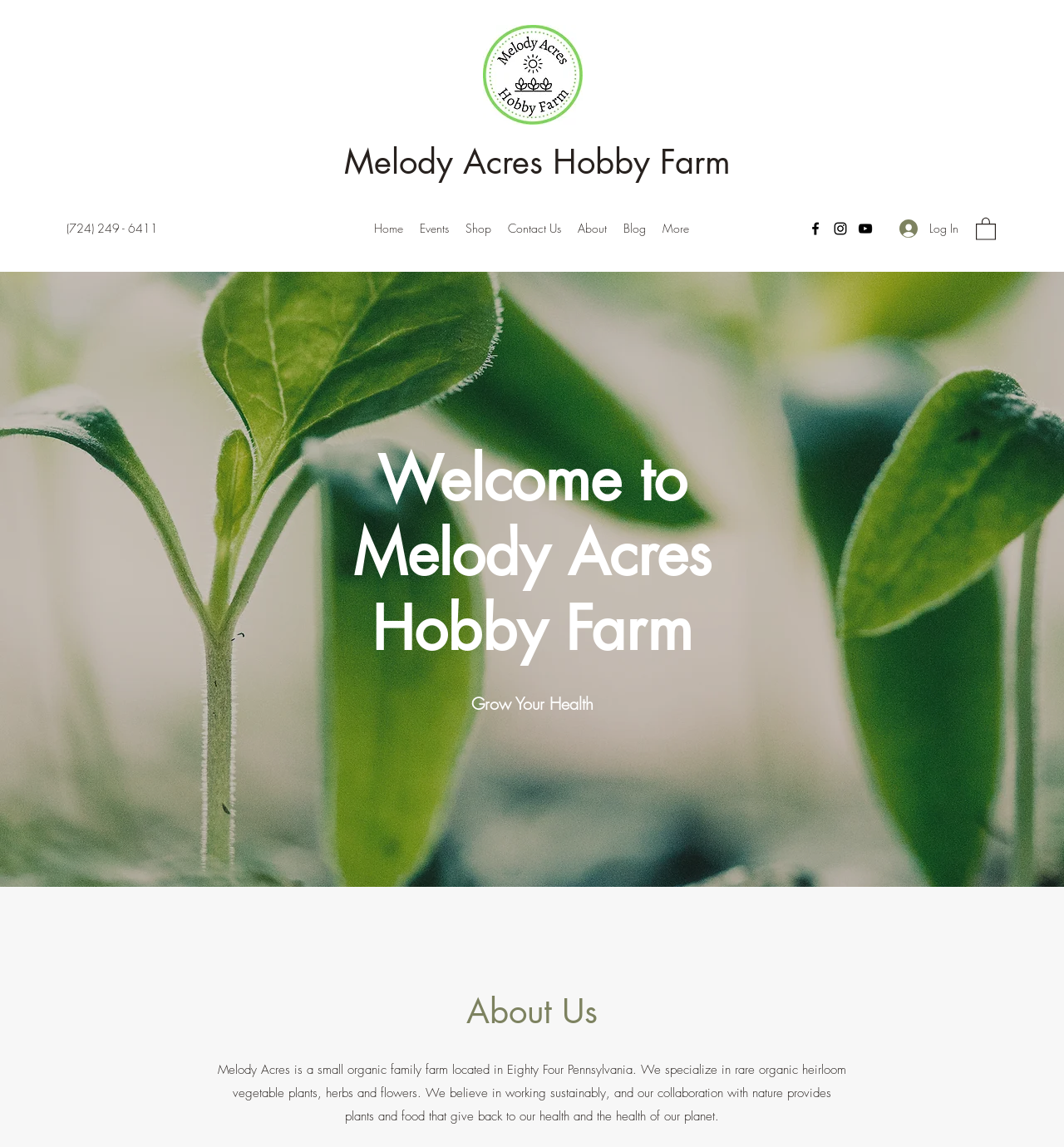Specify the bounding box coordinates of the area to click in order to follow the given instruction: "Explore the 'Shop' section."

[0.43, 0.188, 0.469, 0.21]